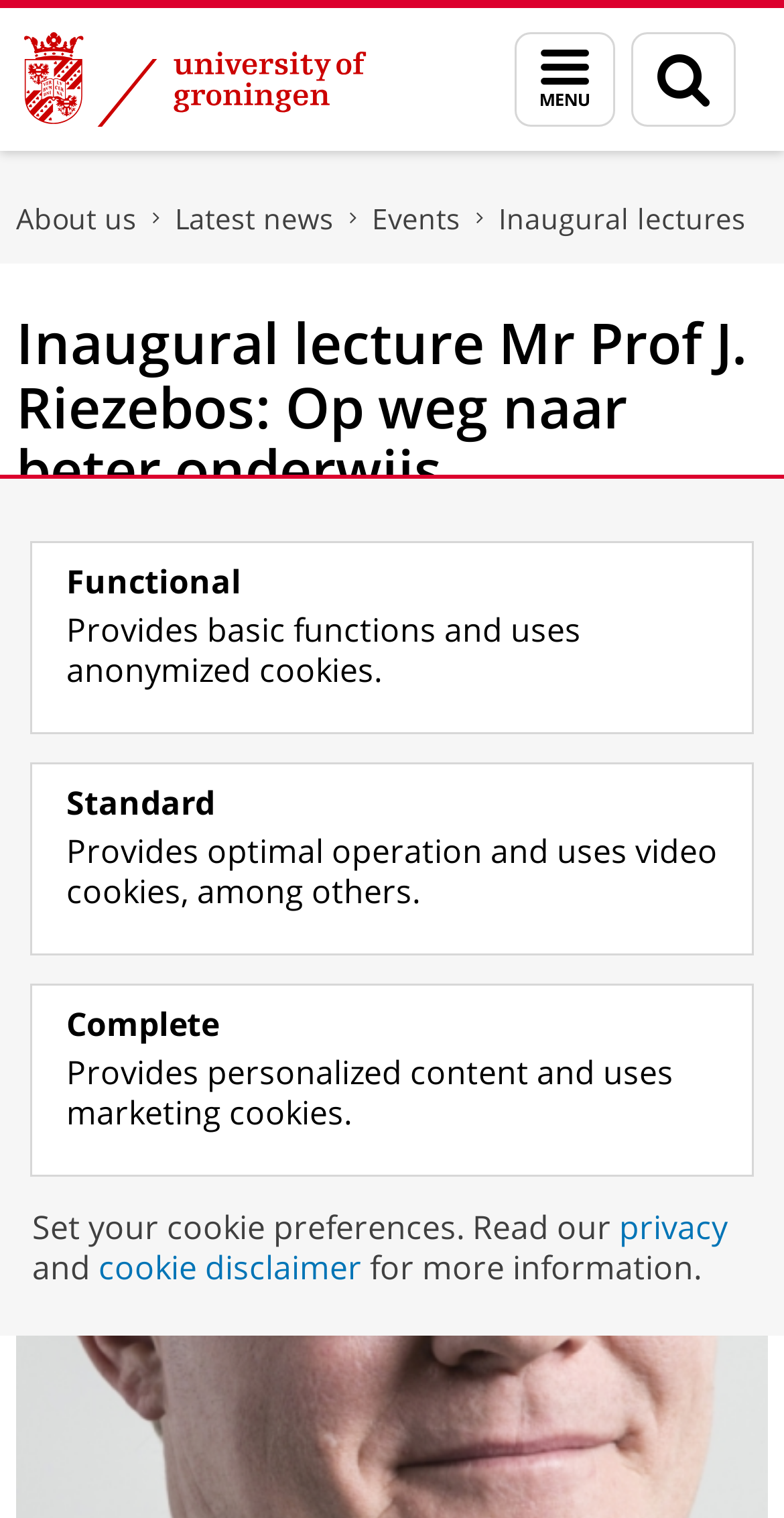Answer in one word or a short phrase: 
What are the three cookie preference options?

Functional, Standard, Complete